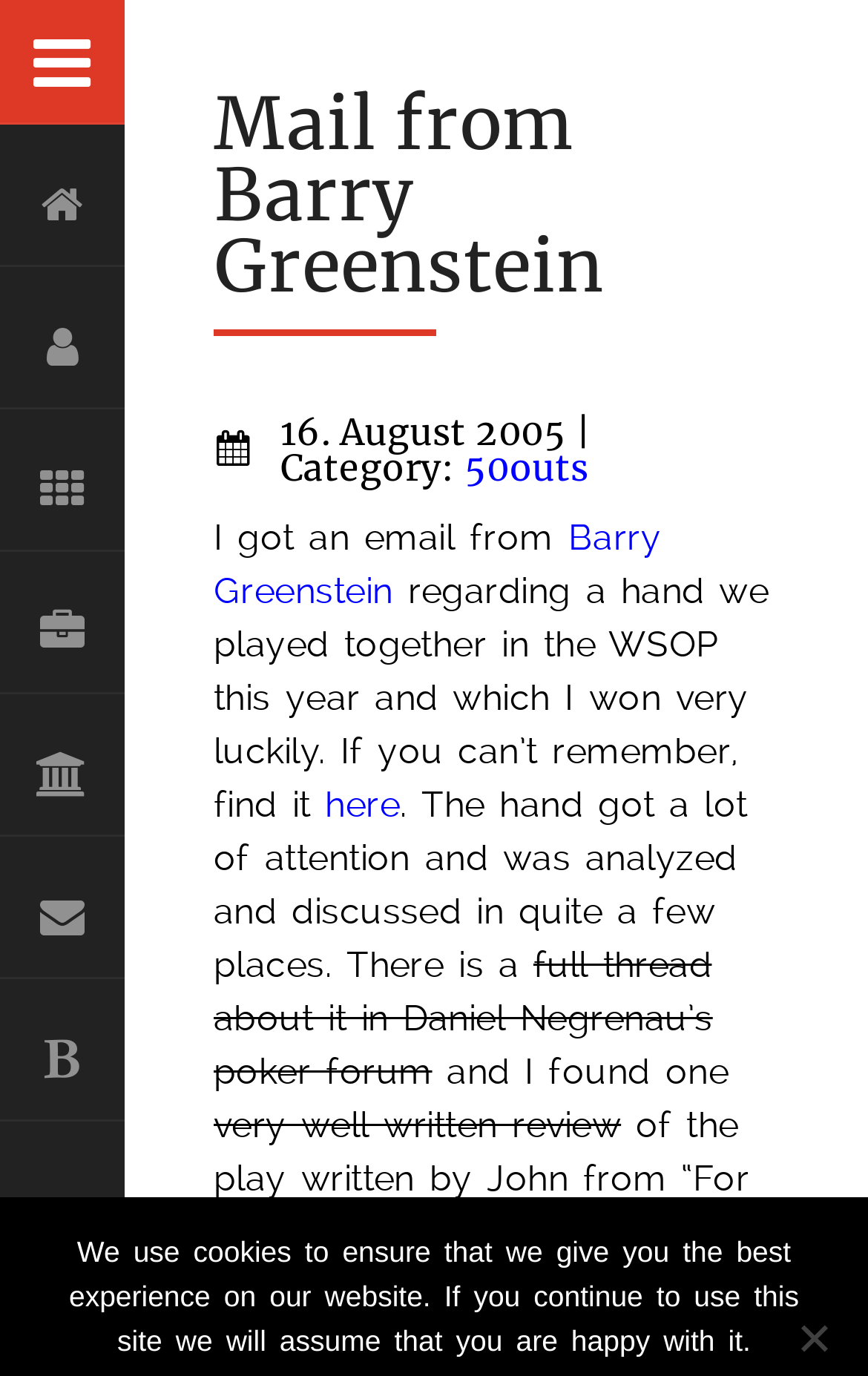Find the bounding box coordinates of the element's region that should be clicked in order to follow the given instruction: "Go to the home page". The coordinates should consist of four float numbers between 0 and 1, i.e., [left, top, right, bottom].

None